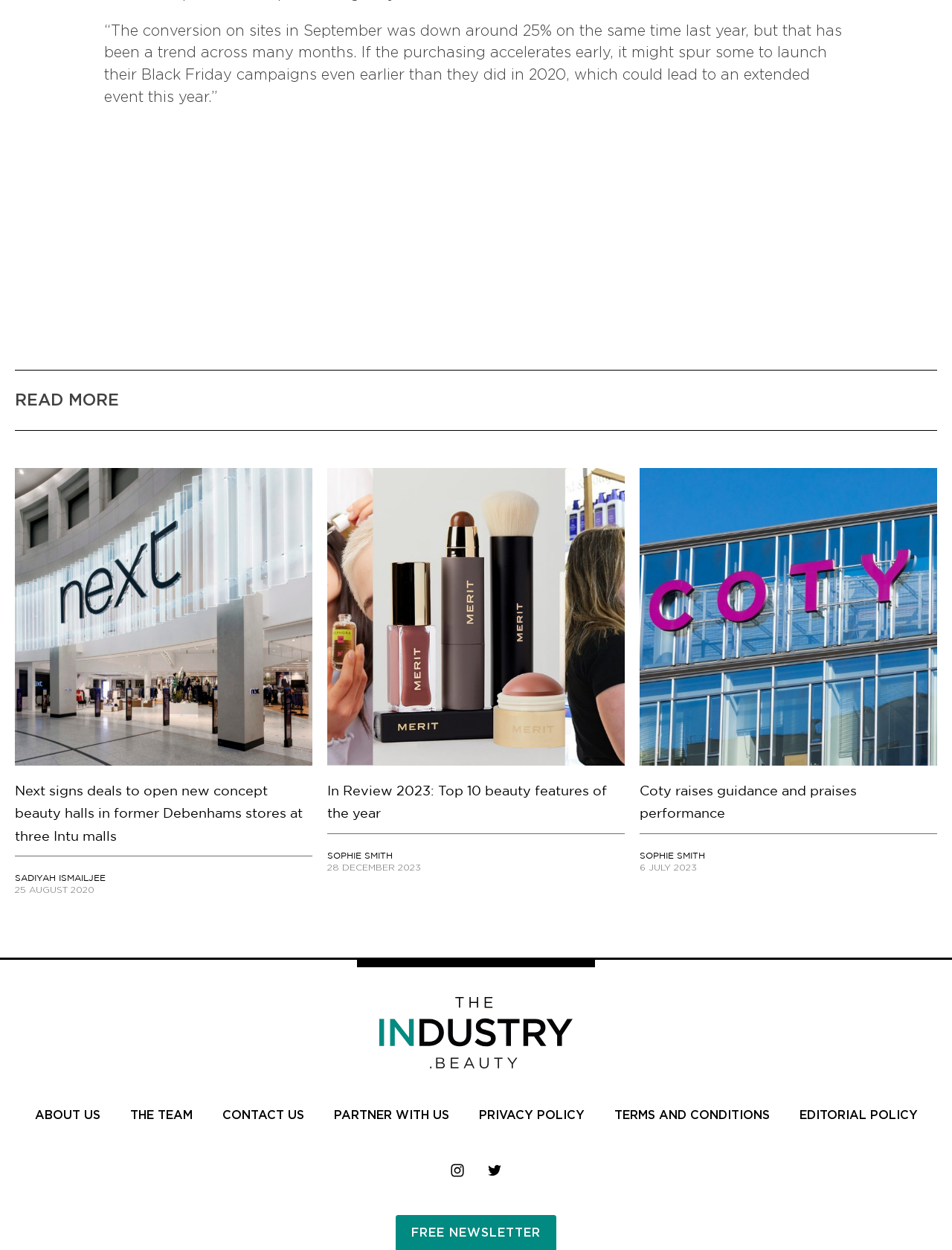Find the bounding box coordinates of the element's region that should be clicked in order to follow the given instruction: "Check the about us page". The coordinates should consist of four float numbers between 0 and 1, i.e., [left, top, right, bottom].

[0.021, 0.884, 0.121, 0.9]